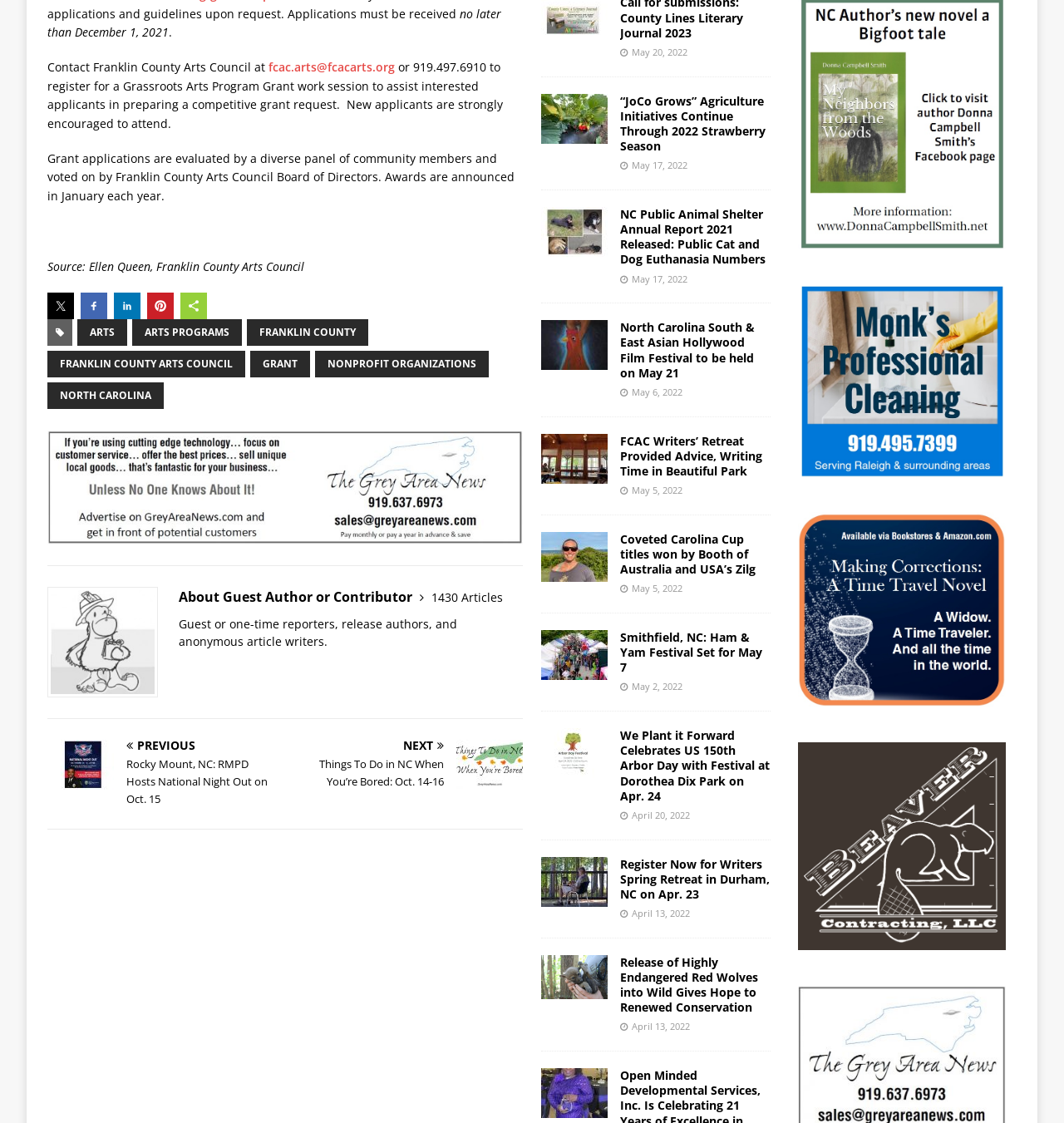Find the bounding box coordinates of the area that needs to be clicked in order to achieve the following instruction: "view the 'NC Public Animal Shelter Annual Report 2021 Released' article". The coordinates should be specified as four float numbers between 0 and 1, i.e., [left, top, right, bottom].

[0.583, 0.183, 0.72, 0.238]